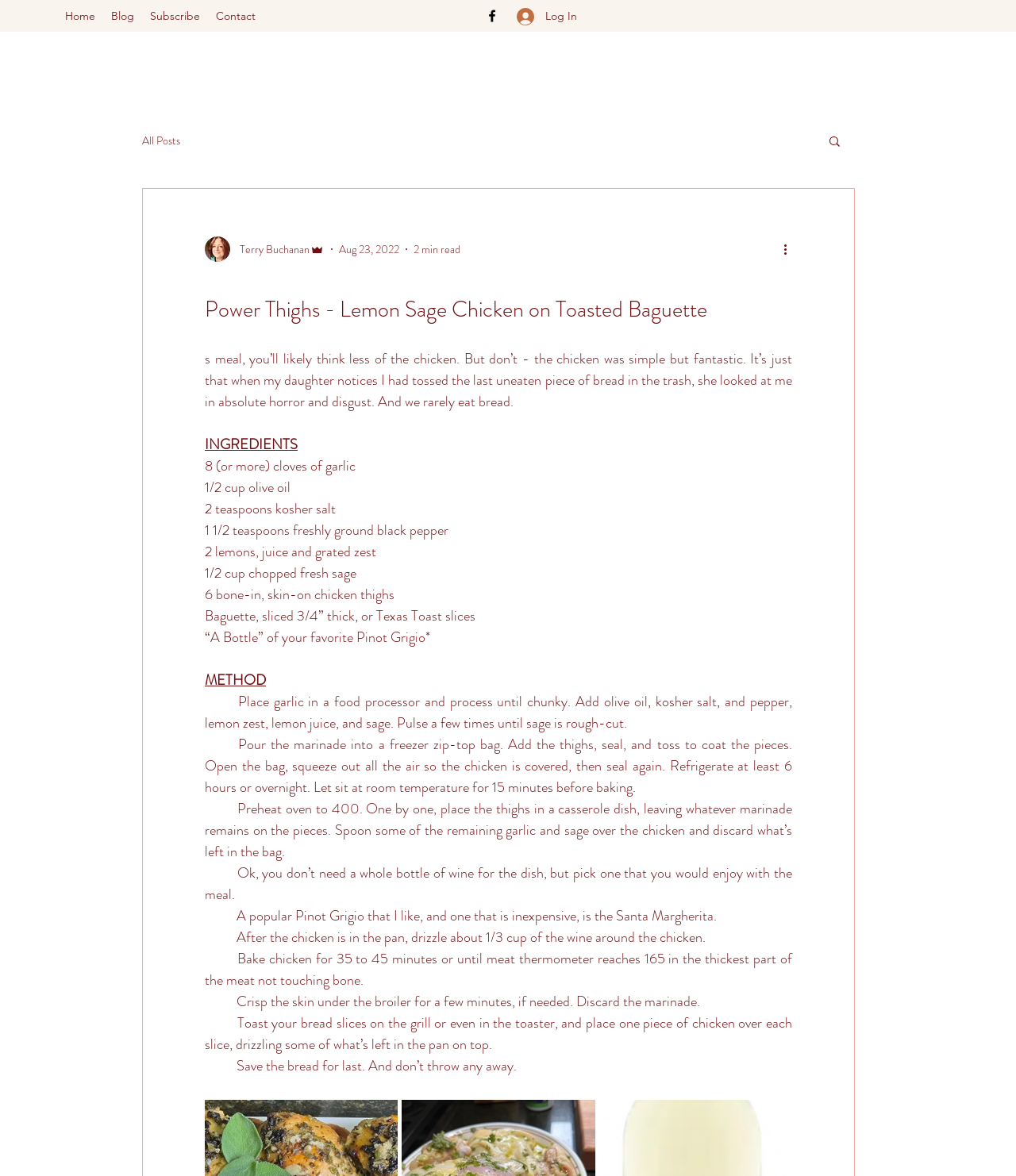Find the bounding box coordinates for the HTML element specified by: "All Posts".

[0.14, 0.113, 0.177, 0.126]